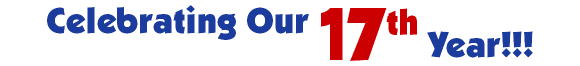What is the dominant color of the text?
Carefully examine the image and provide a detailed answer to the question.

According to the caption, the dominant color of the text is a rich blue color, which is used for most of the text, making it stand out.